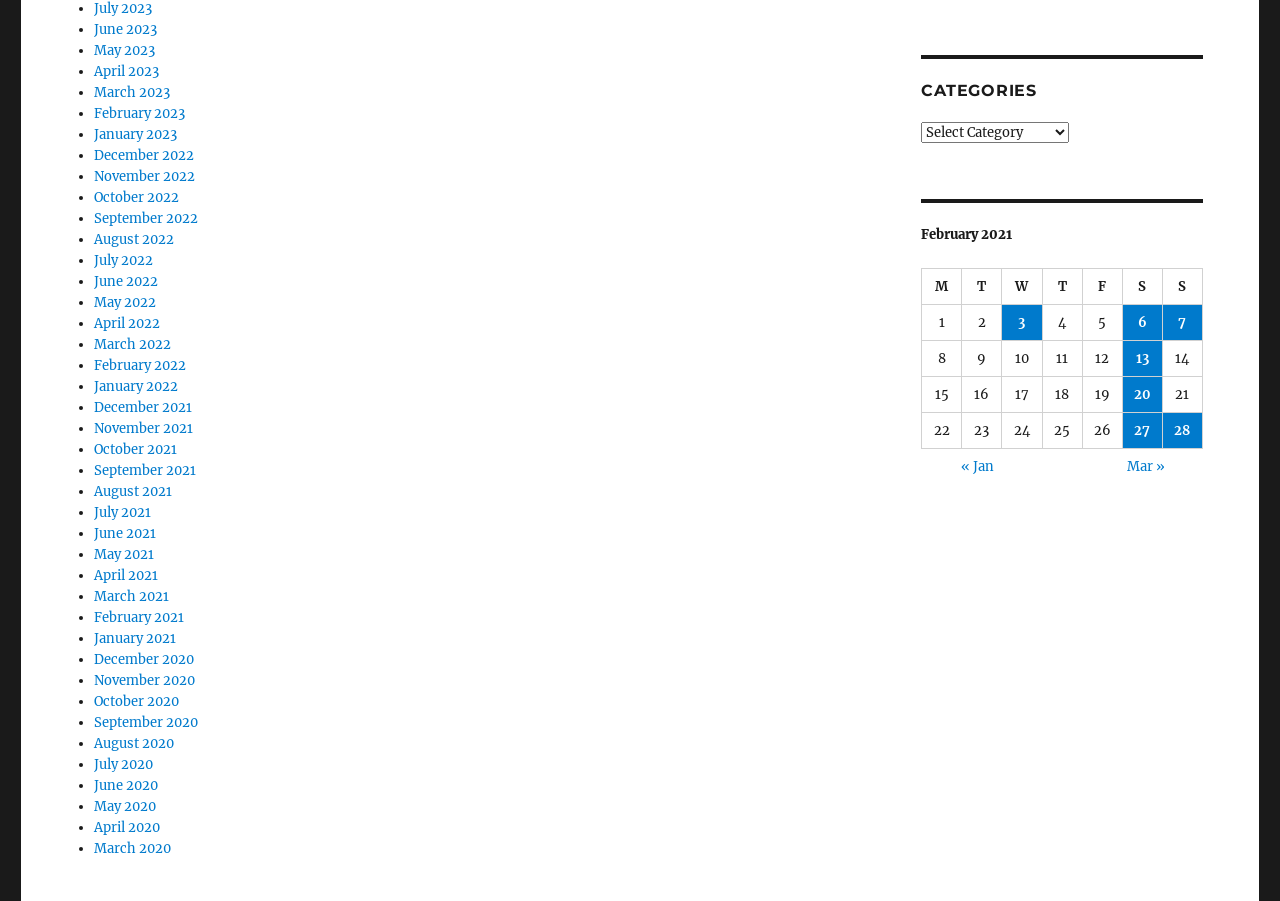What is the pattern of the months listed?
Kindly offer a comprehensive and detailed response to the question.

By examining the list of links on the webpage, I can see that the months are listed in a monthly pattern, with each month of the year represented from July 2020 to July 2023.